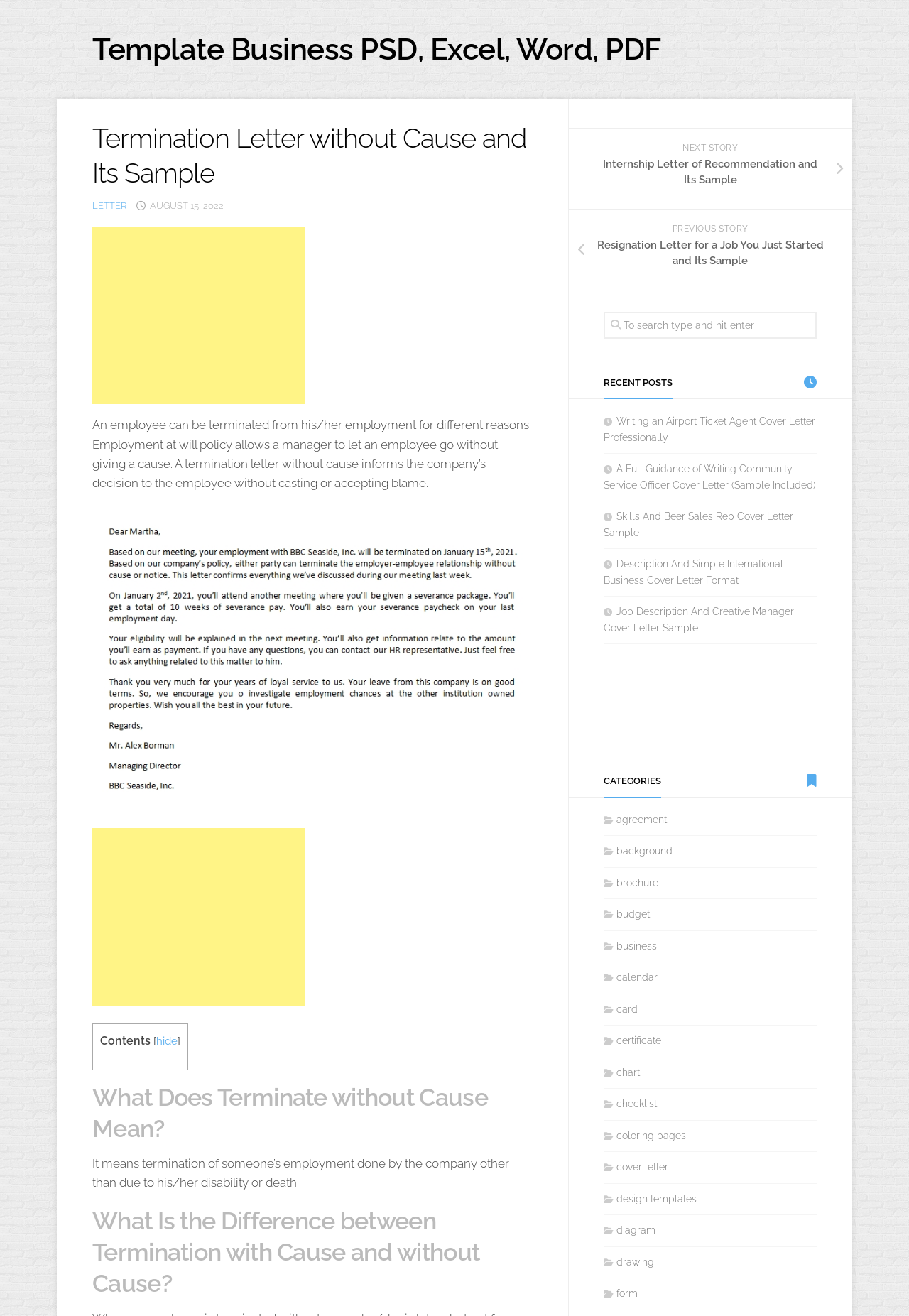Provide the bounding box coordinates for the area that should be clicked to complete the instruction: "Click on the 'NEXT STORY Internship Letter of Recommendation and Its Sample' link".

[0.625, 0.097, 0.938, 0.159]